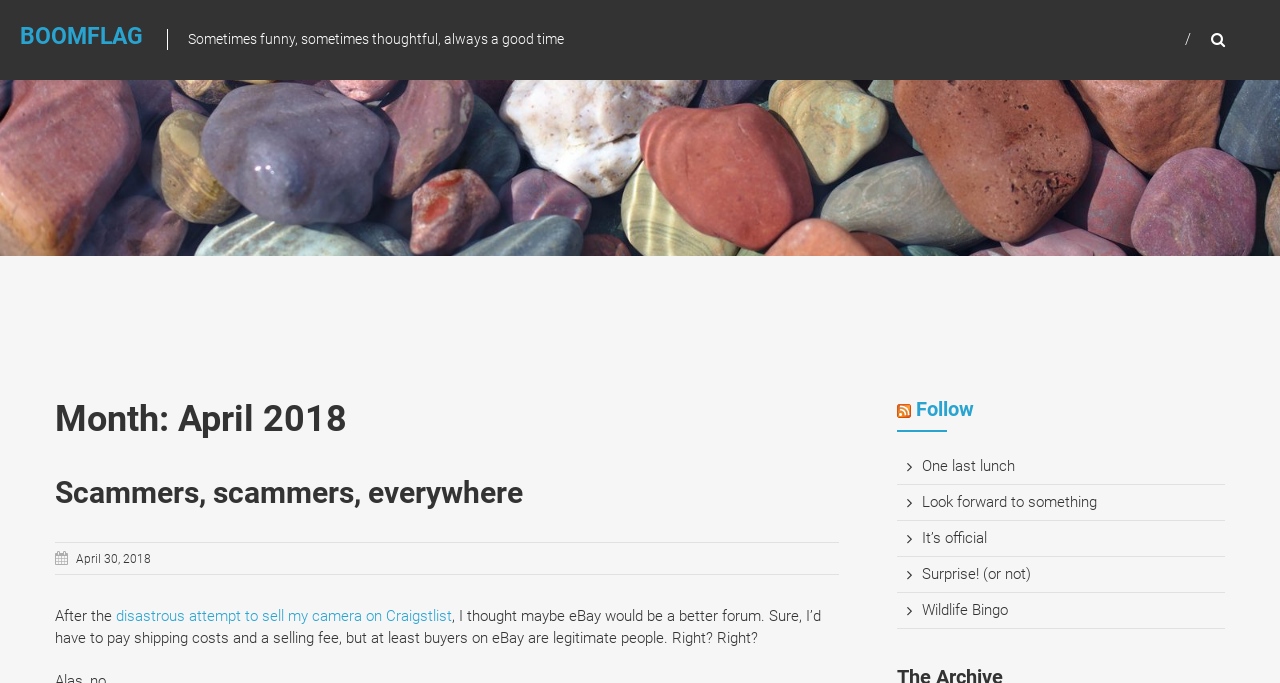Please determine the main heading text of this webpage.

Month: April 2018